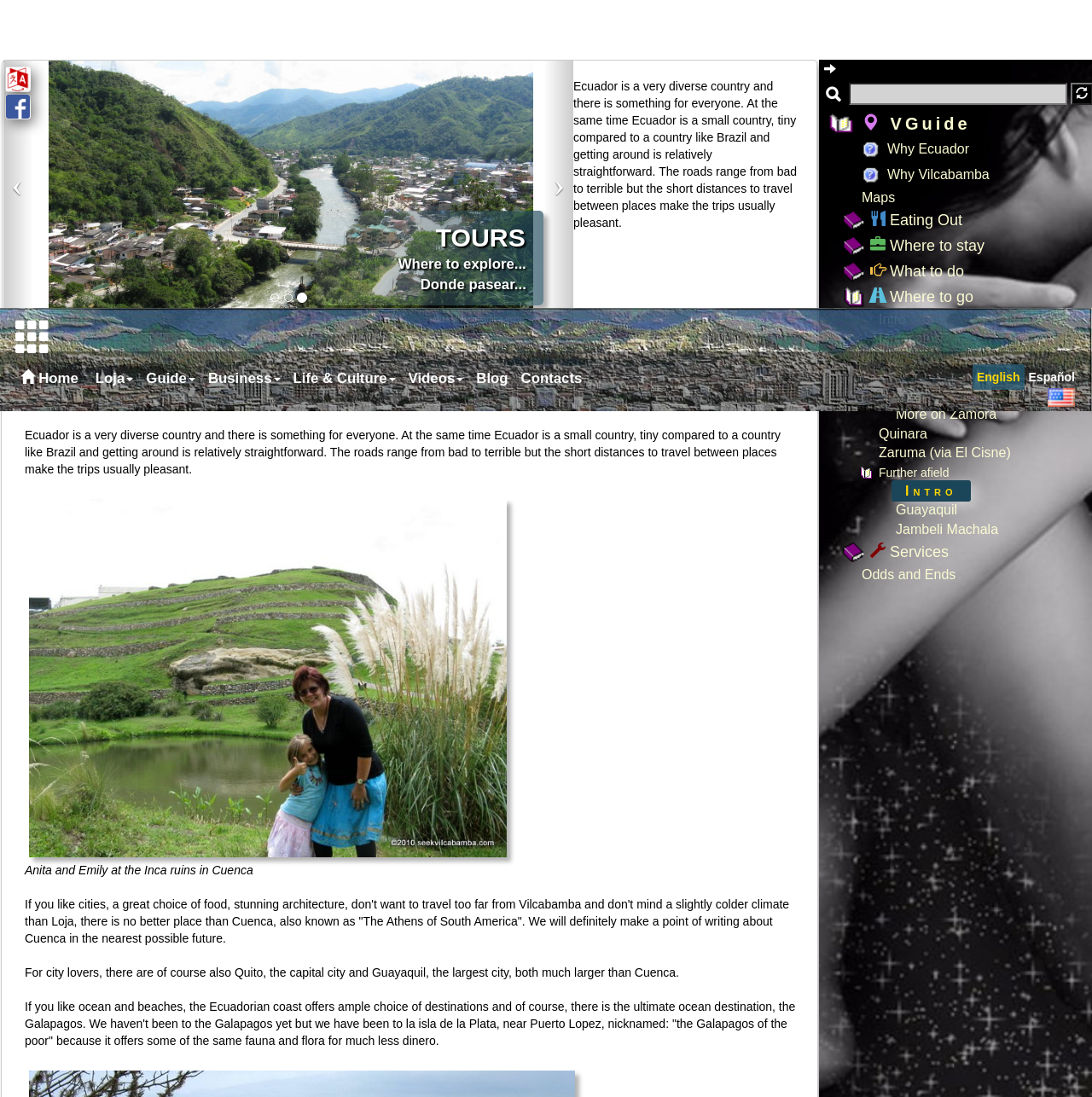Identify the bounding box coordinates of the section that should be clicked to achieve the task described: "Select a Major Online Exhibit".

None